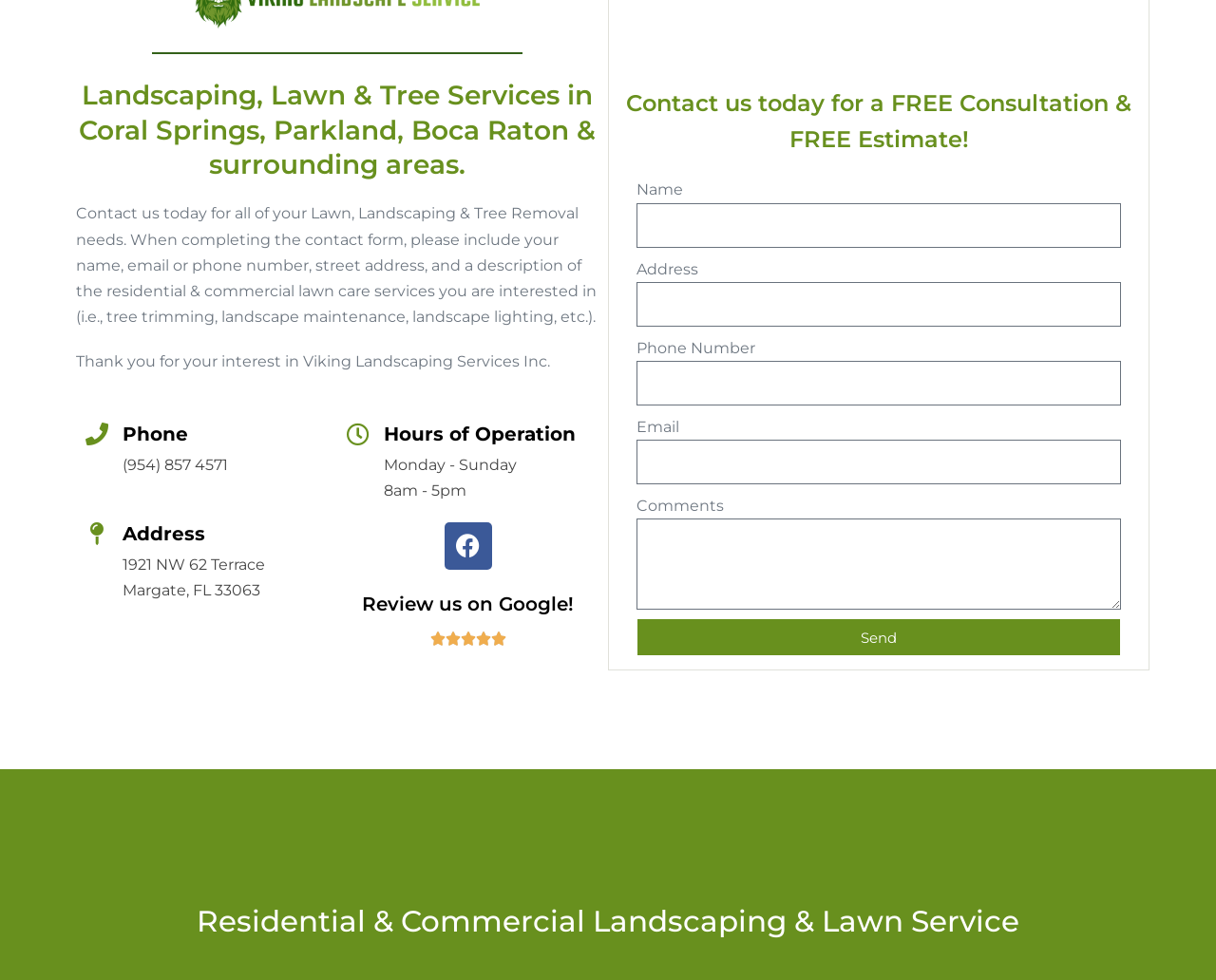What is the rating of Viking Landscaping Services Inc on Google?
Give a detailed and exhaustive answer to the question.

I found the rating by looking at the 'Review us on Google!' section of the webpage, where it is listed as '5/5'.